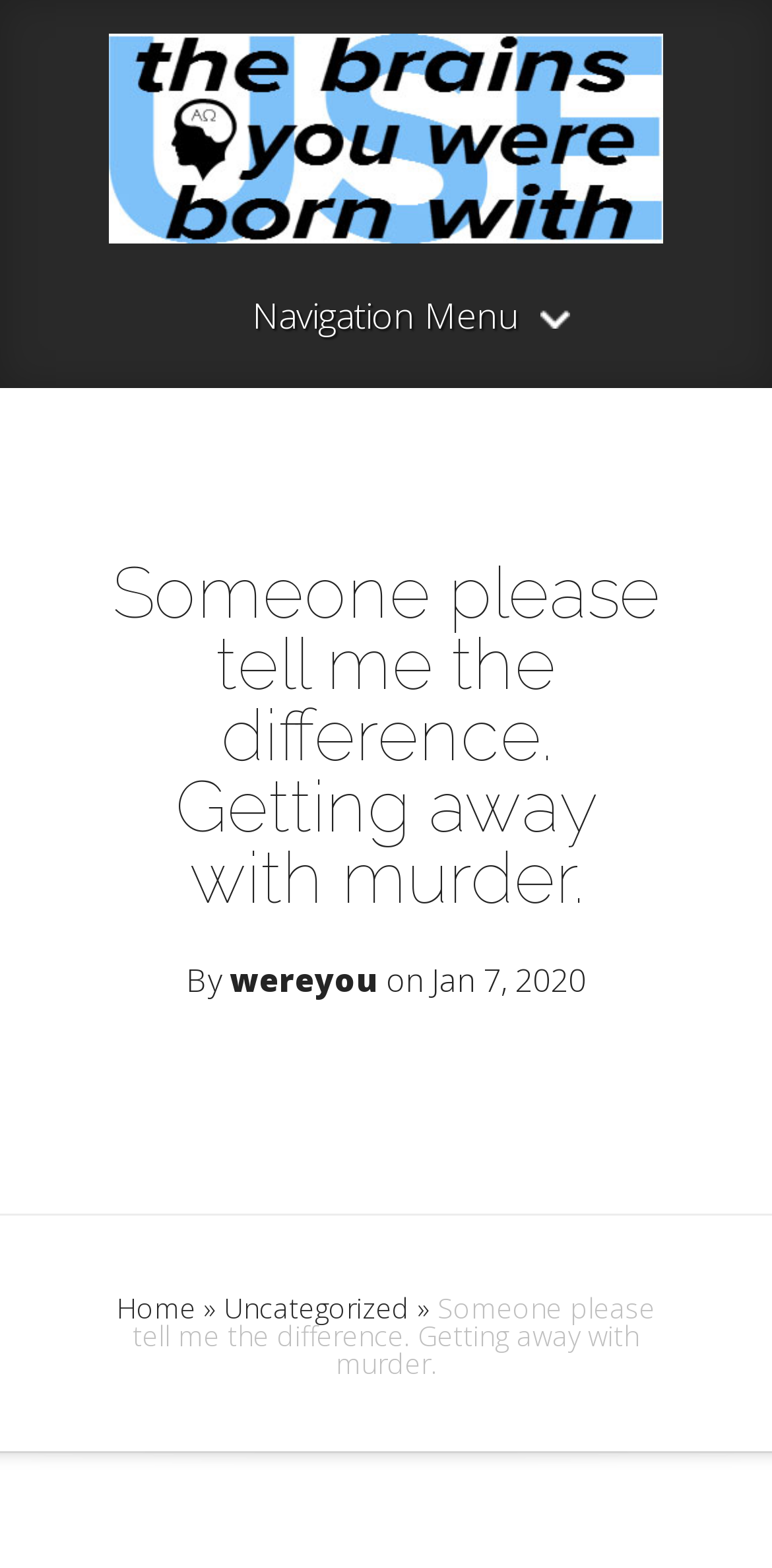What is the name of the blog?
Give a thorough and detailed response to the question.

I determined the name of the blog by looking at the link element with the text 'The Brains You Were Born With' which is located at the top of the webpage, indicating it is the title of the blog.